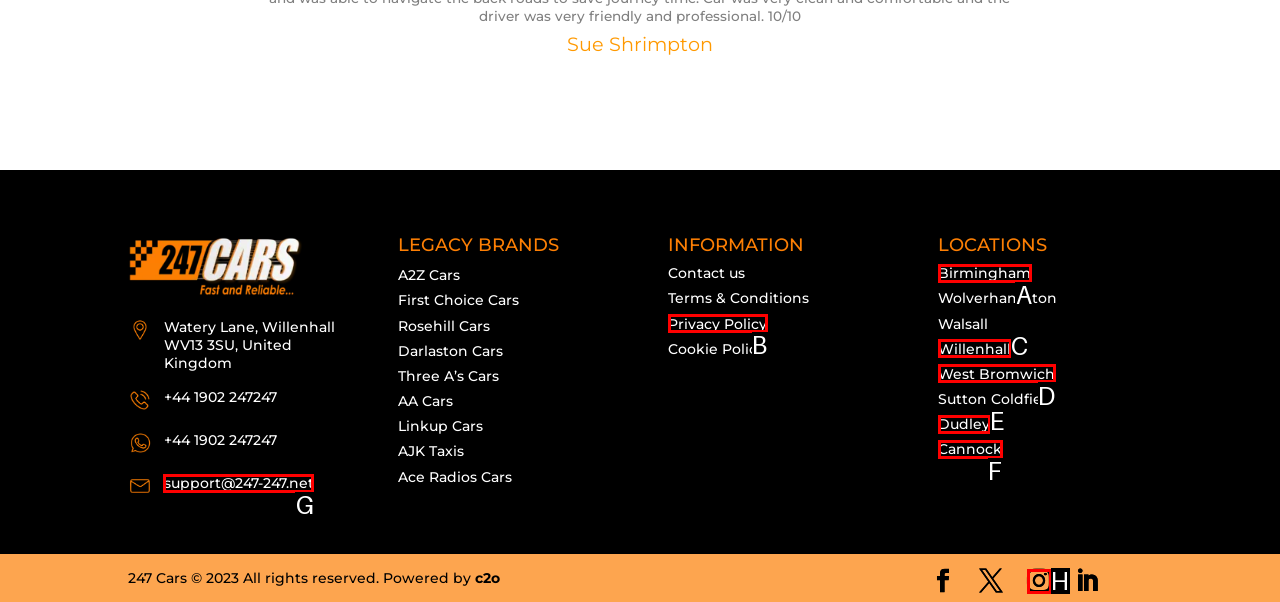Identify the correct UI element to click for this instruction: Explore locations in Birmingham
Respond with the appropriate option's letter from the provided choices directly.

A